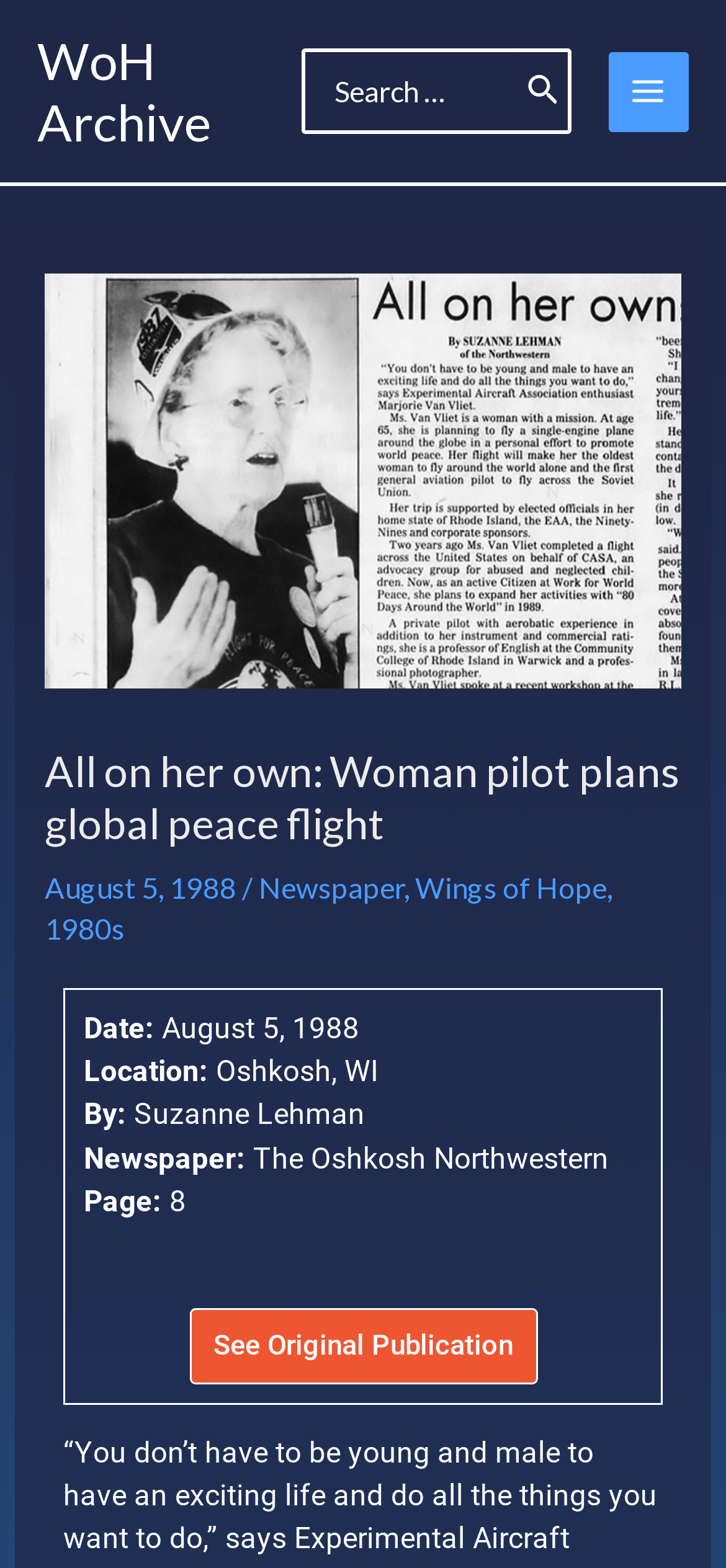On which page is the article located?
Refer to the image and give a detailed answer to the query.

I found the page number of the article by looking at the 'Page:' section, which is located below the main heading. The page number is specified as '8'.